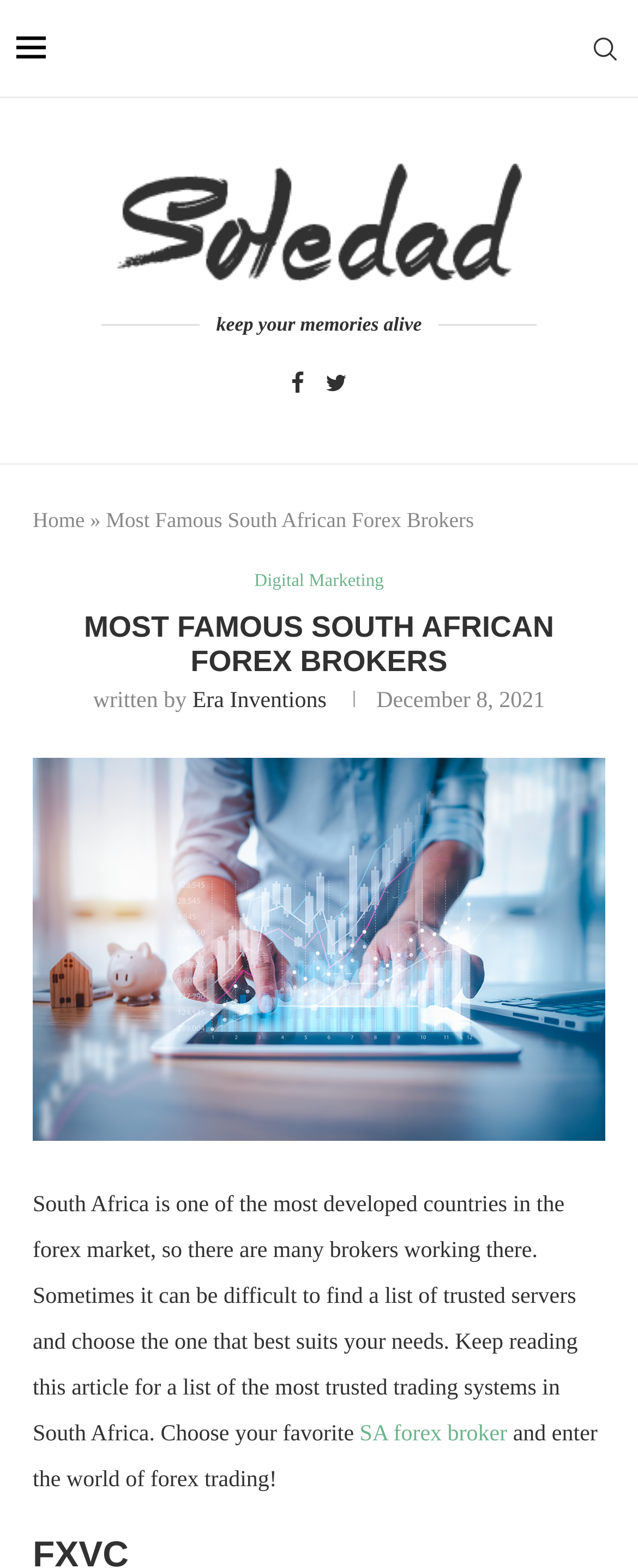Locate the bounding box coordinates of the UI element described by: "Home". Provide the coordinates as four float numbers between 0 and 1, formatted as [left, top, right, bottom].

[0.051, 0.324, 0.133, 0.339]